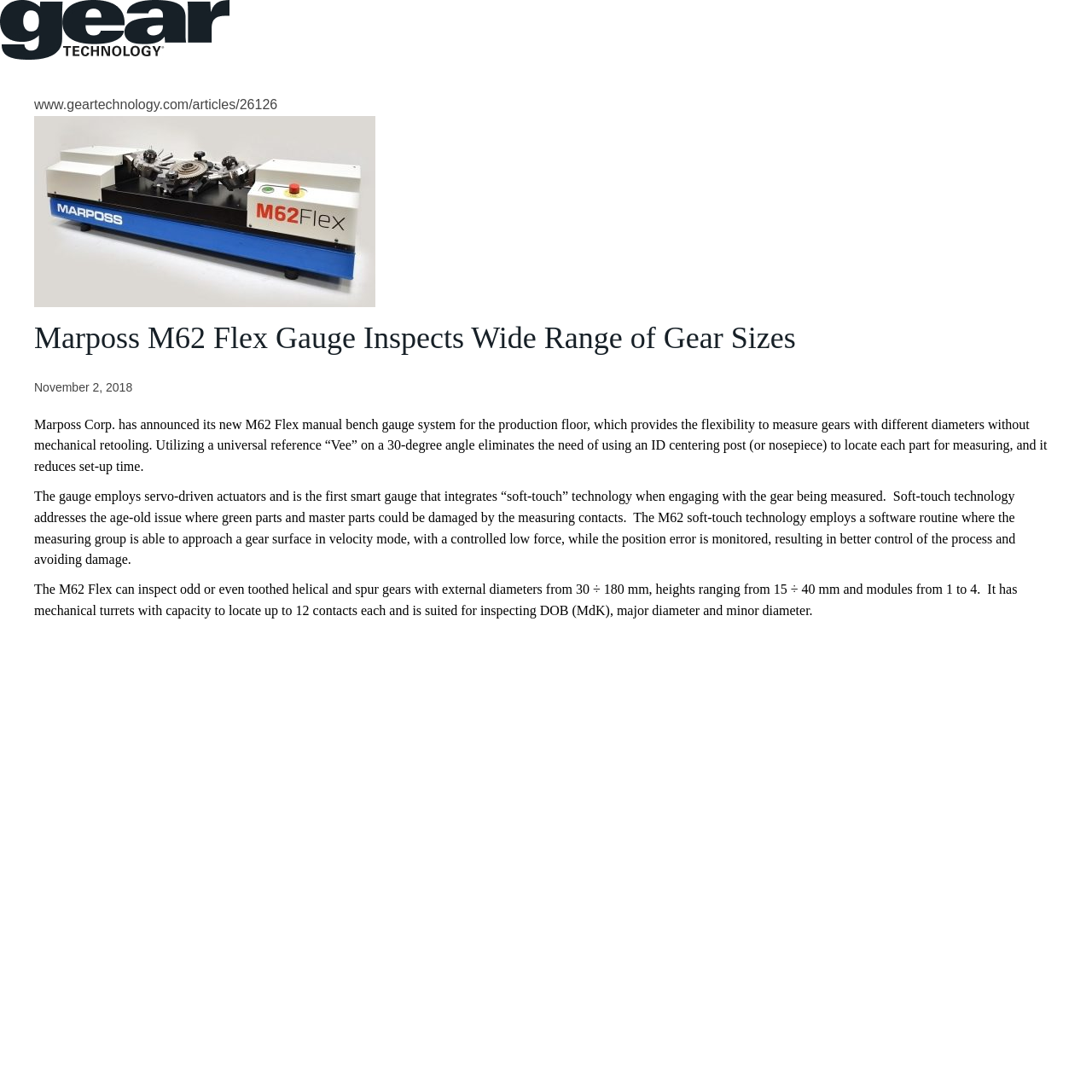Please analyze the image and give a detailed answer to the question:
When was the article published?

The publication date of the article can be found in the StaticText element, which has the text 'November 2, 2018'.